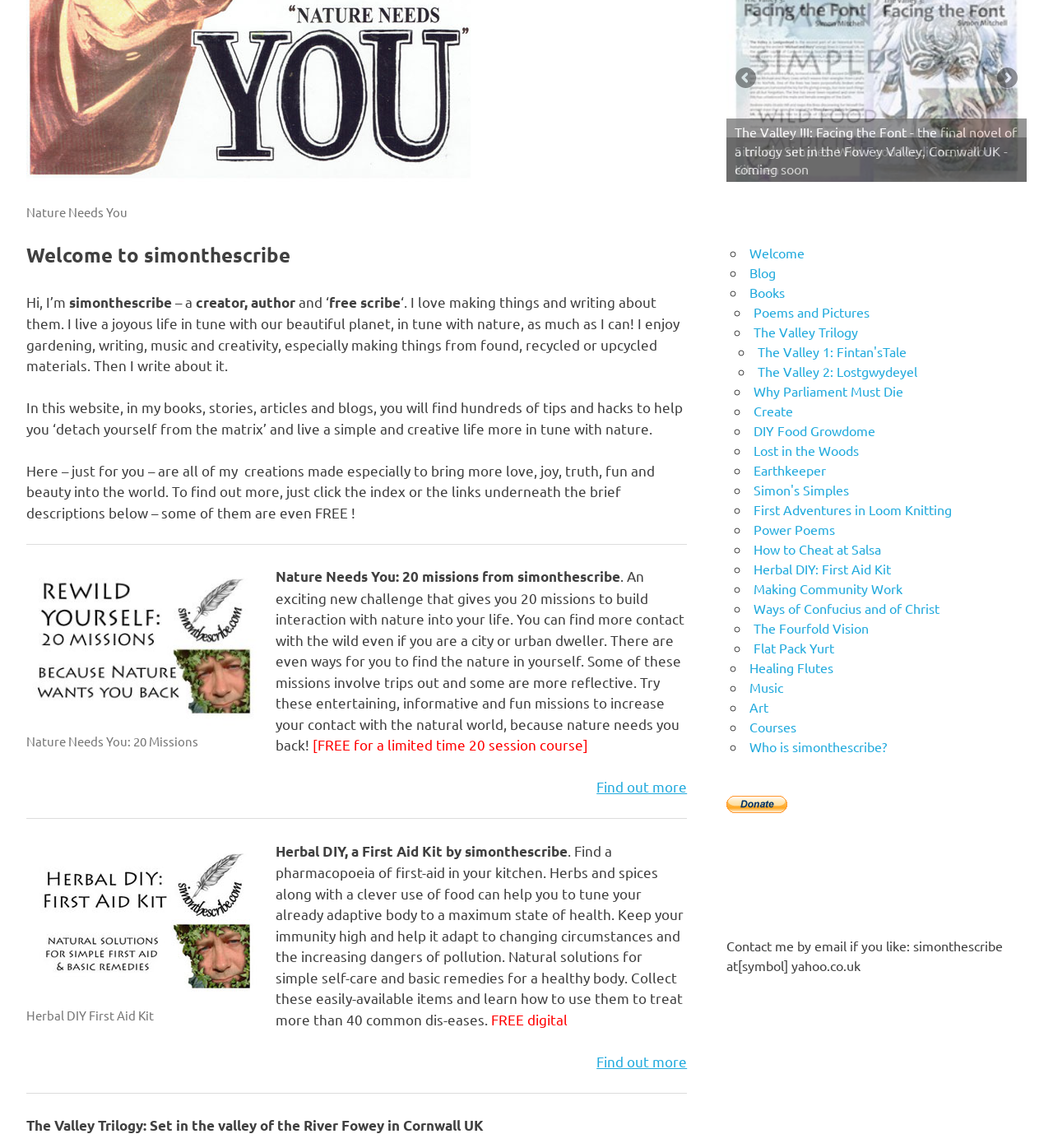Identify the bounding box coordinates of the HTML element based on this description: "First Adventures in Loom Knitting".

[0.715, 0.436, 0.904, 0.451]